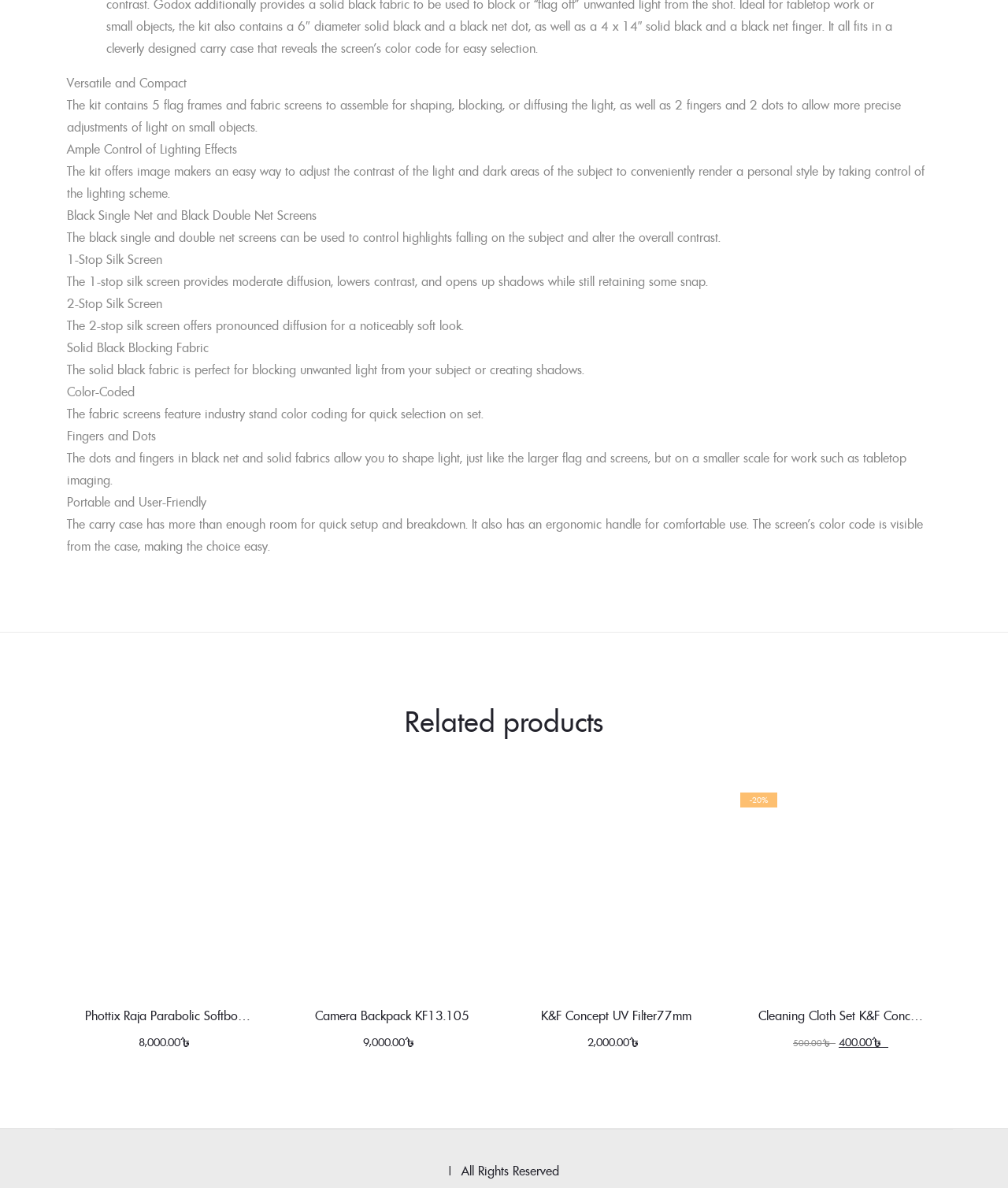Find the bounding box coordinates of the clickable element required to execute the following instruction: "View related product Phottix Raja Parabolic Softbox with Grid 65cm". Provide the coordinates as four float numbers between 0 and 1, i.e., [left, top, right, bottom].

[0.066, 0.661, 0.277, 0.887]